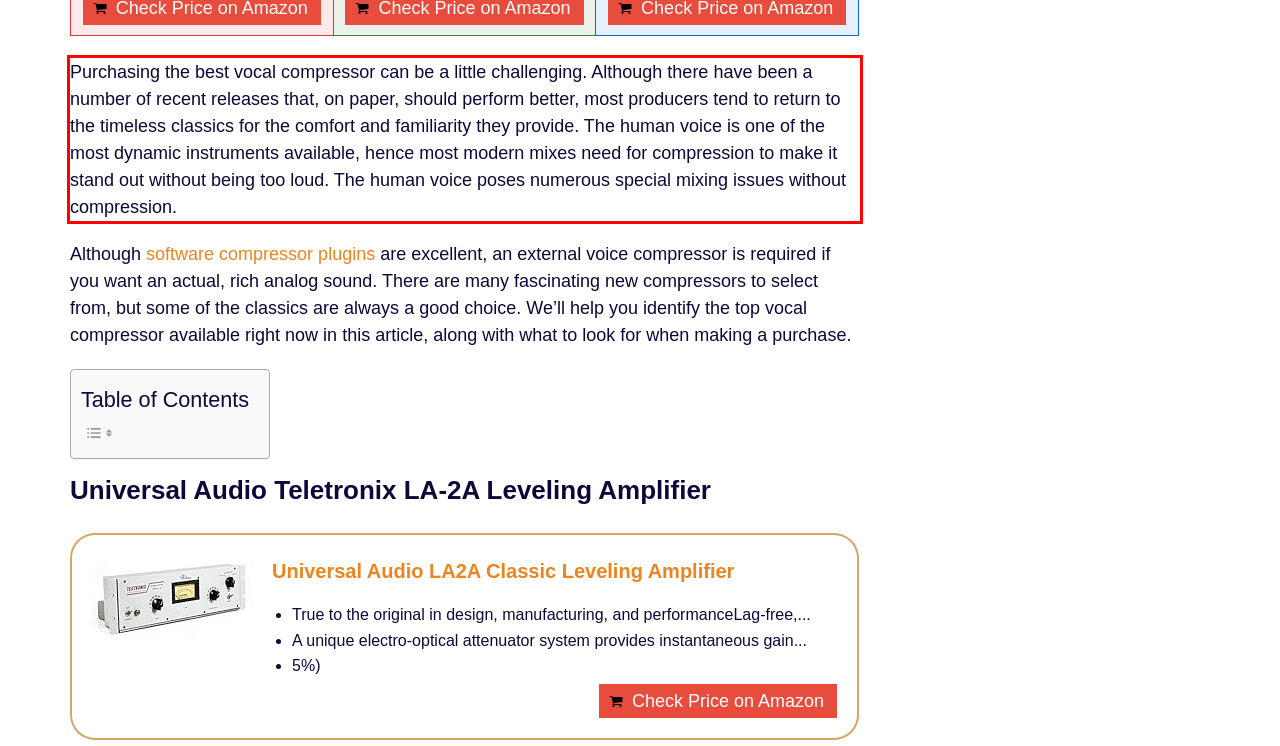You are presented with a screenshot containing a red rectangle. Extract the text found inside this red bounding box.

Purchasing the best vocal compressor can be a little challenging. Although there have been a number of recent releases that, on paper, should perform better, most producers tend to return to the timeless classics for the comfort and familiarity they provide. The human voice is one of the most dynamic instruments available, hence most modern mixes need for compression to make it stand out without being too loud. The human voice poses numerous special mixing issues without compression.